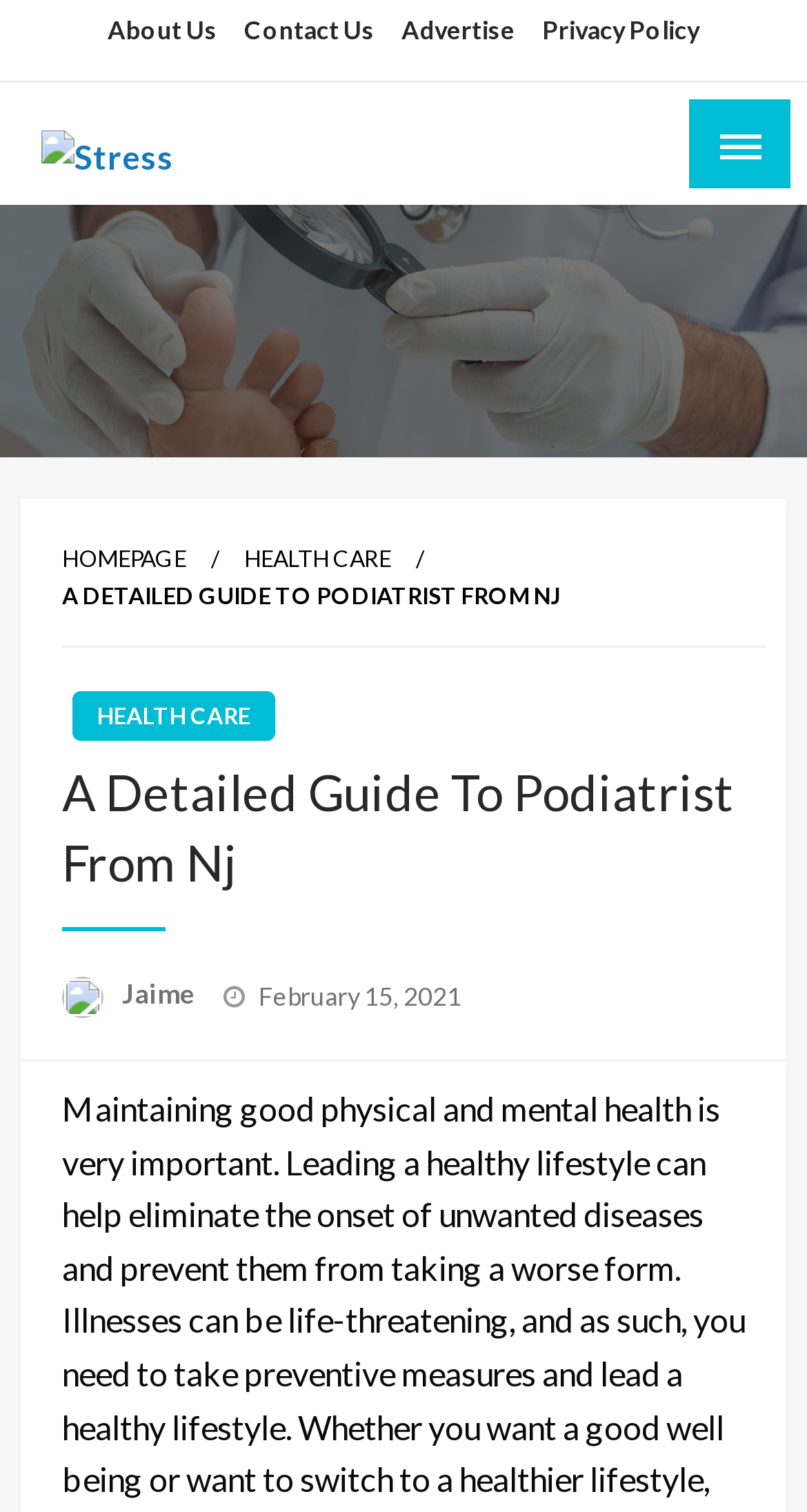What is the purpose of the button?
Analyze the image and deliver a detailed answer to the question.

The purpose of the button can be determined by looking at the button element with the attribute 'controls: offCanvasRight', indicating that the button is used to open the offCanvasRight section.